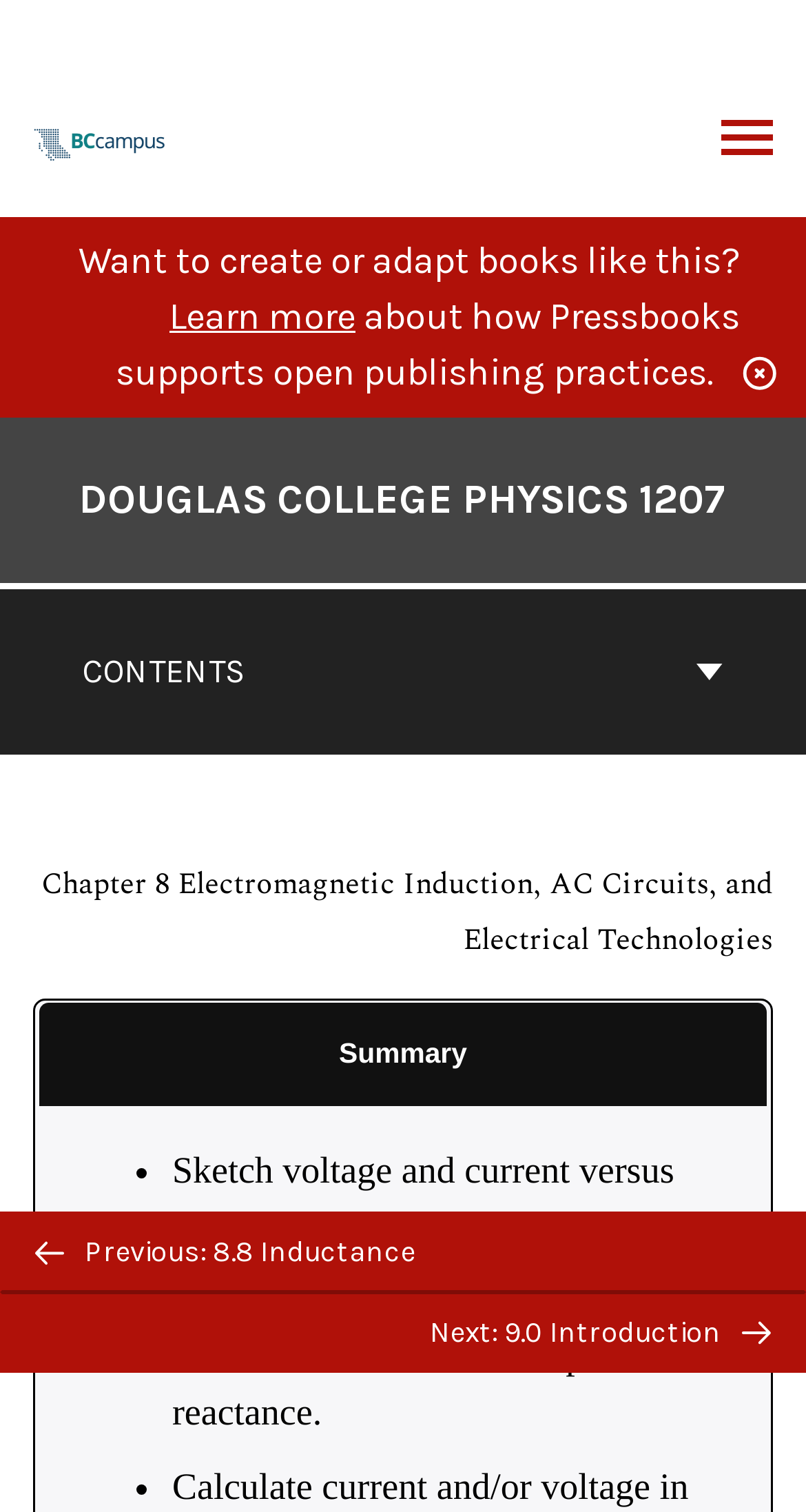Identify the coordinates of the bounding box for the element that must be clicked to accomplish the instruction: "Go to the British Columbia/Yukon Open Authoring Platform".

[0.041, 0.079, 0.21, 0.105]